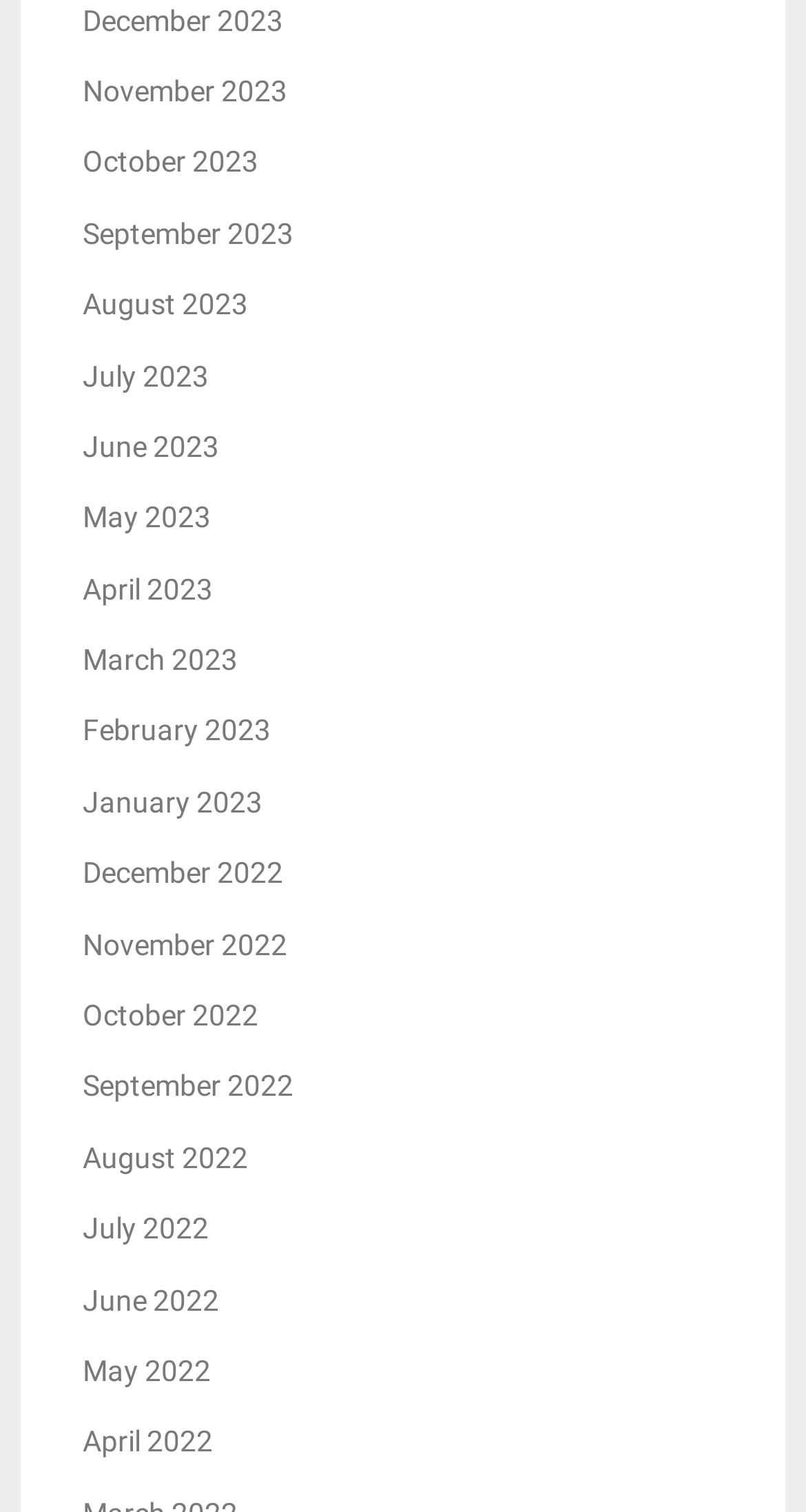Specify the bounding box coordinates of the area that needs to be clicked to achieve the following instruction: "View January 2023".

[0.103, 0.519, 0.326, 0.541]